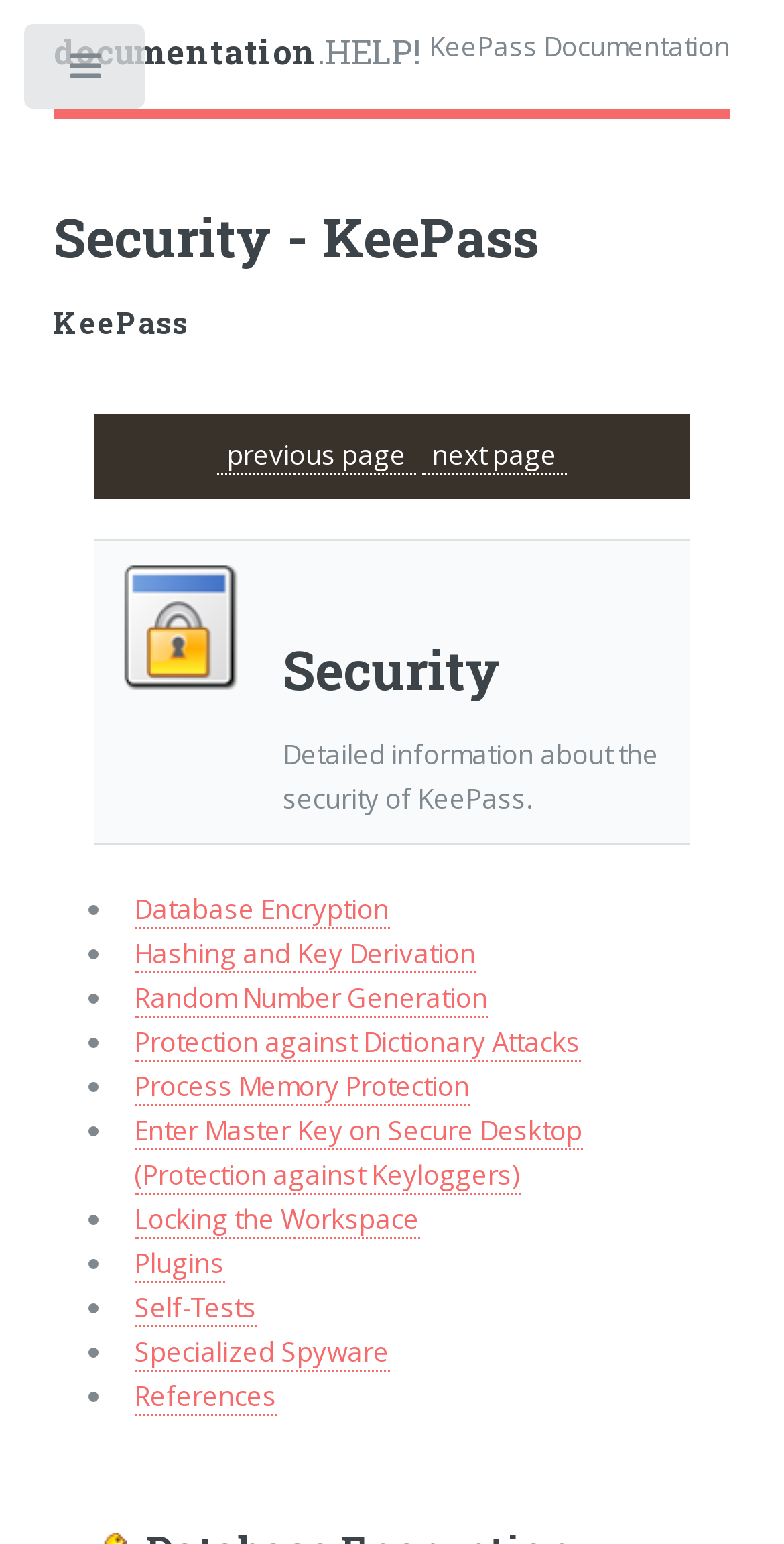How many security features are listed on this webpage?
Based on the screenshot, answer the question with a single word or phrase.

12